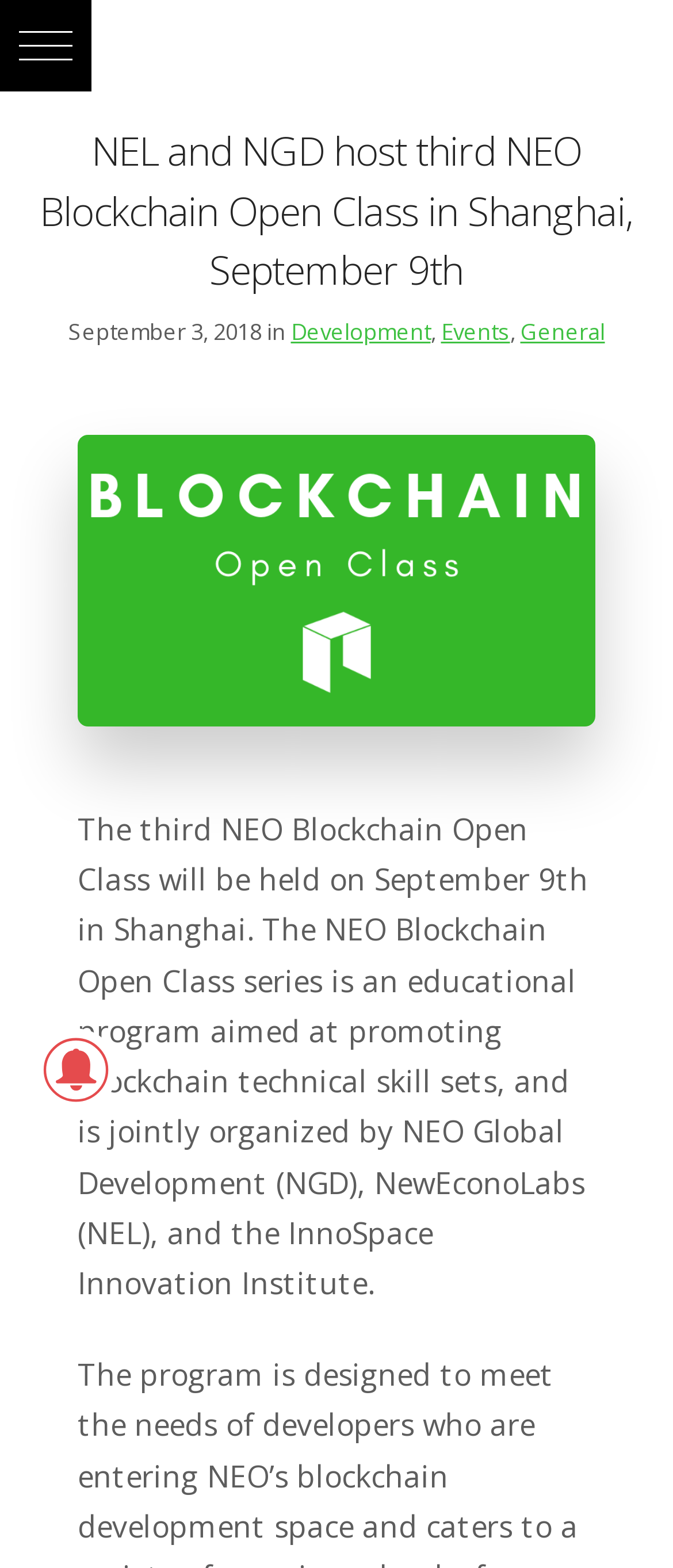How many links are there in the top navigation menu?
Using the image provided, answer with just one word or phrase.

3